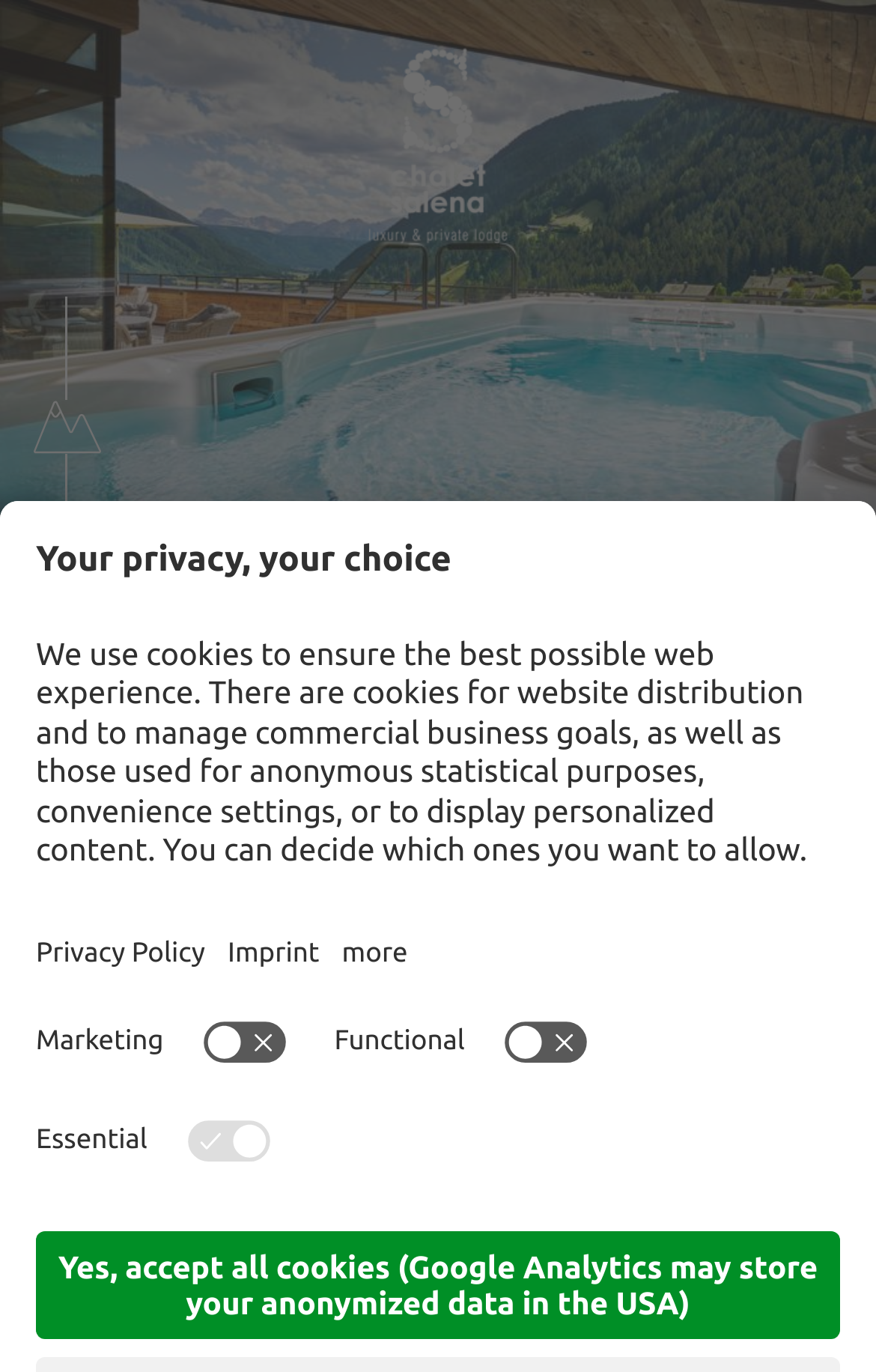What amenities are available in the chalet?
Refer to the image and answer the question using a single word or phrase.

pool, jacuzzi, Finnish sauna